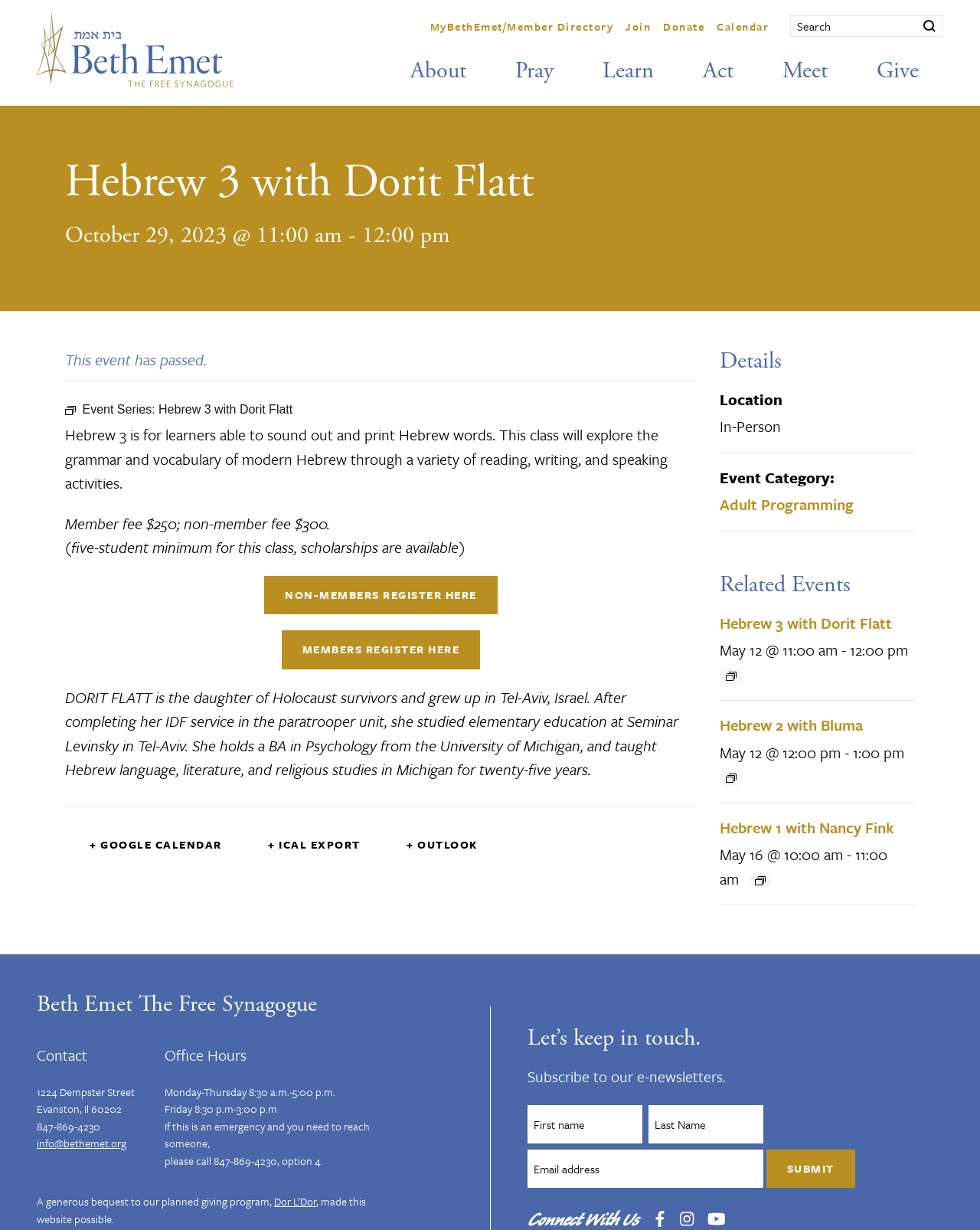Please locate the bounding box coordinates of the region I need to click to follow this instruction: "Subscribe to e-newsletters".

[0.538, 0.898, 0.655, 0.93]